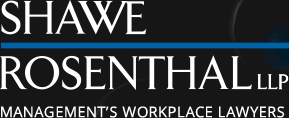Provide a comprehensive description of the image.

The image features the logo of Shawe Rosenthal LLP, a law firm that specializes in workplace legal issues. The design prominently displays the firm's name, "SHAWE ROSENTHAL LLP," with the tagline "MANAGEMENT’S WORKPLACE LAWYERS" underneath. The logo is presented in a bold, modern typeface, emphasizing professionalism and expertise in labor law. The color scheme is predominantly black and white, with a striking blue line adding visual interest. This logo represents the firm's commitment to providing legal services tailored for management in workplace matters.